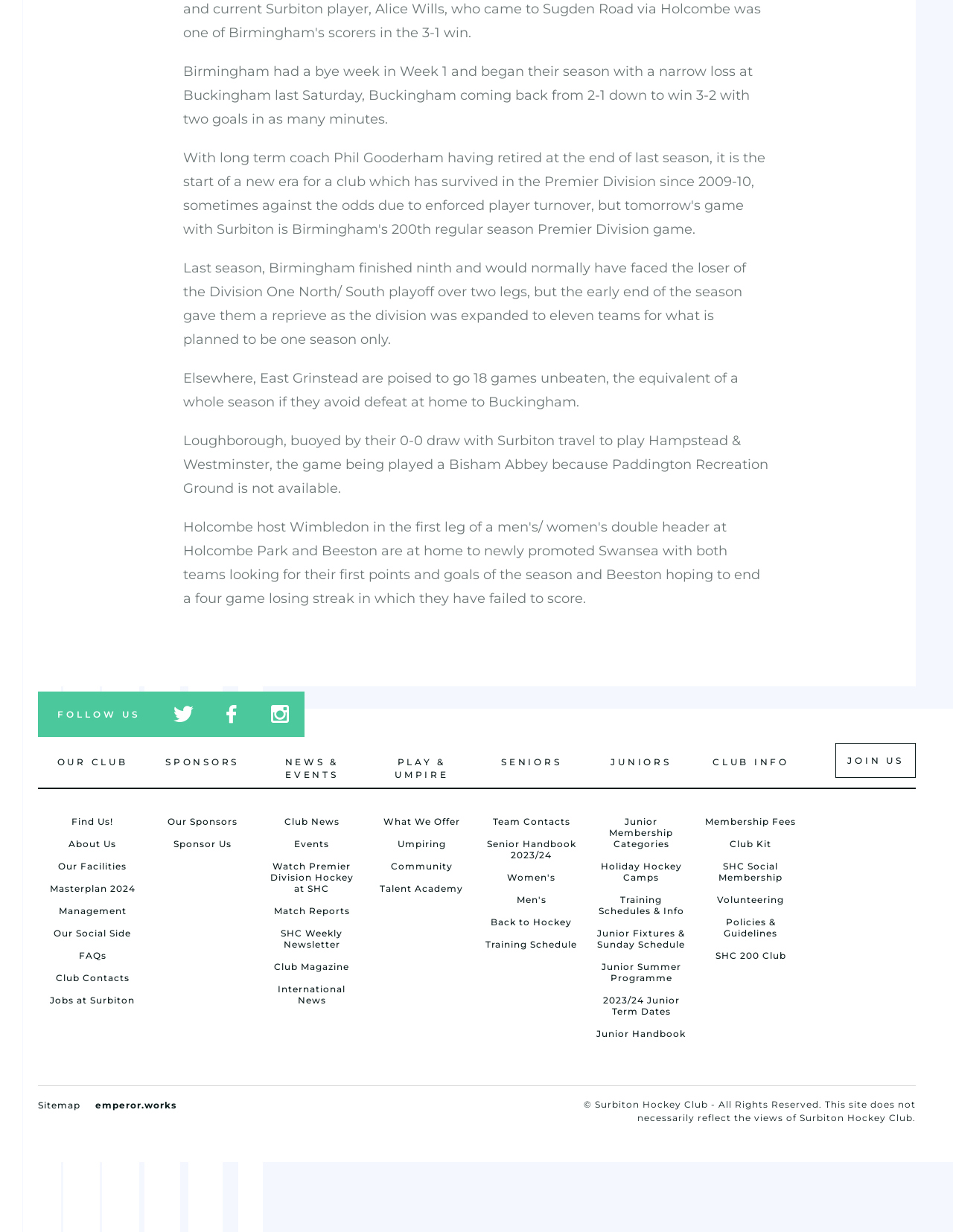Answer the question below with a single word or a brief phrase: 
What is the current status of East Grinstead?

Unbeaten